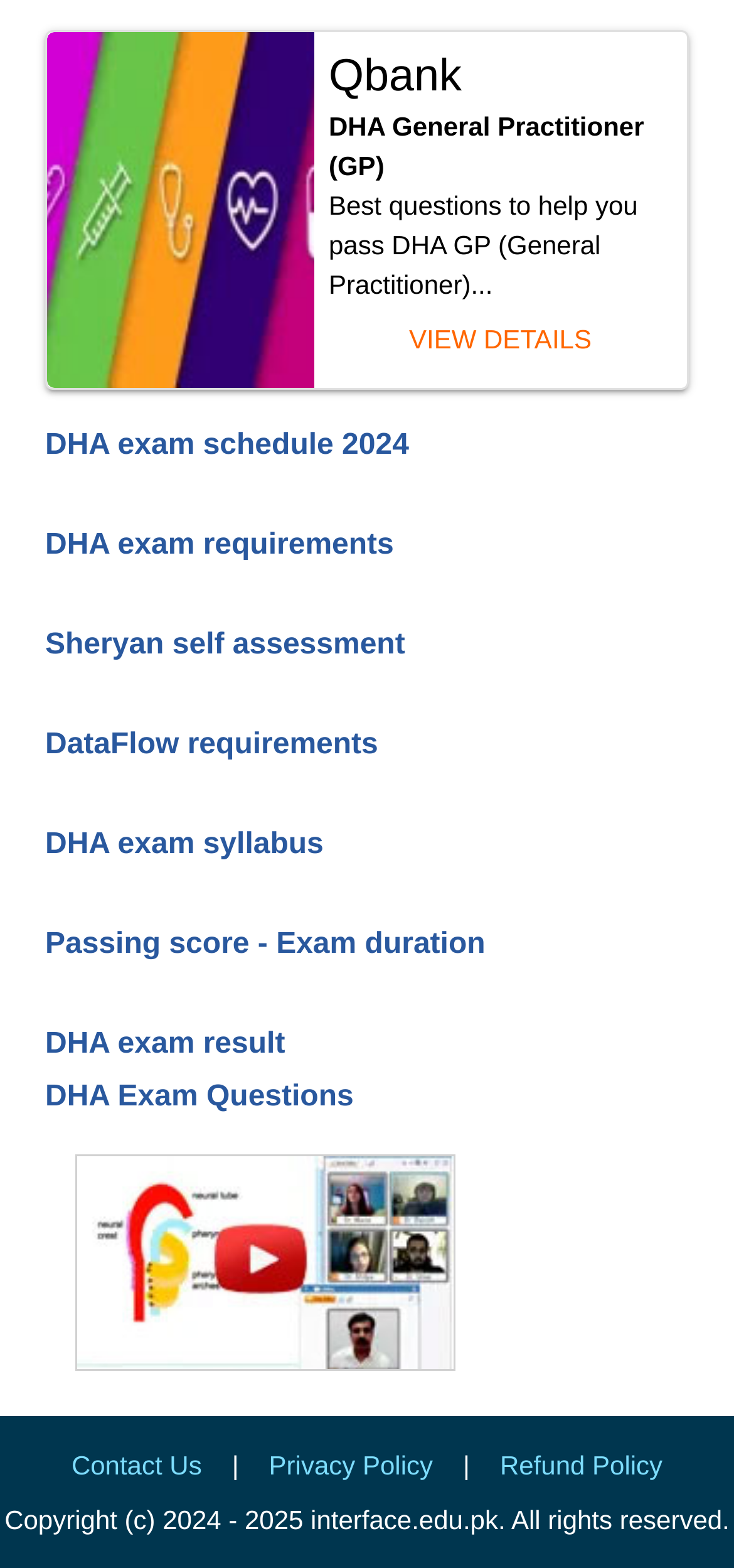Identify the bounding box coordinates necessary to click and complete the given instruction: "Watch the video".

[0.103, 0.859, 0.621, 0.879]